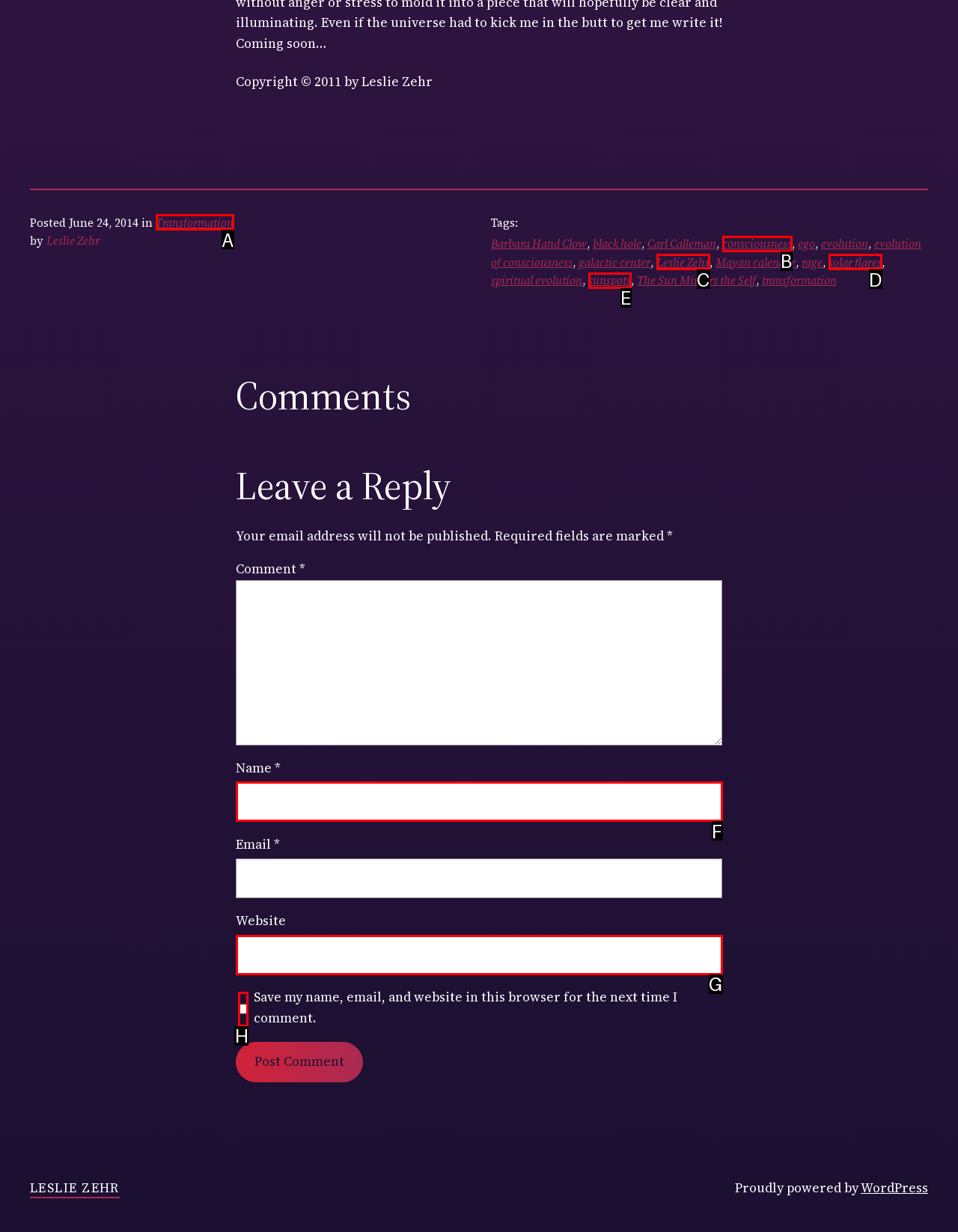Identify the correct lettered option to click in order to perform this task: Check the 'Save my name, email, and website in this browser for the next time I comment.' checkbox. Respond with the letter.

H